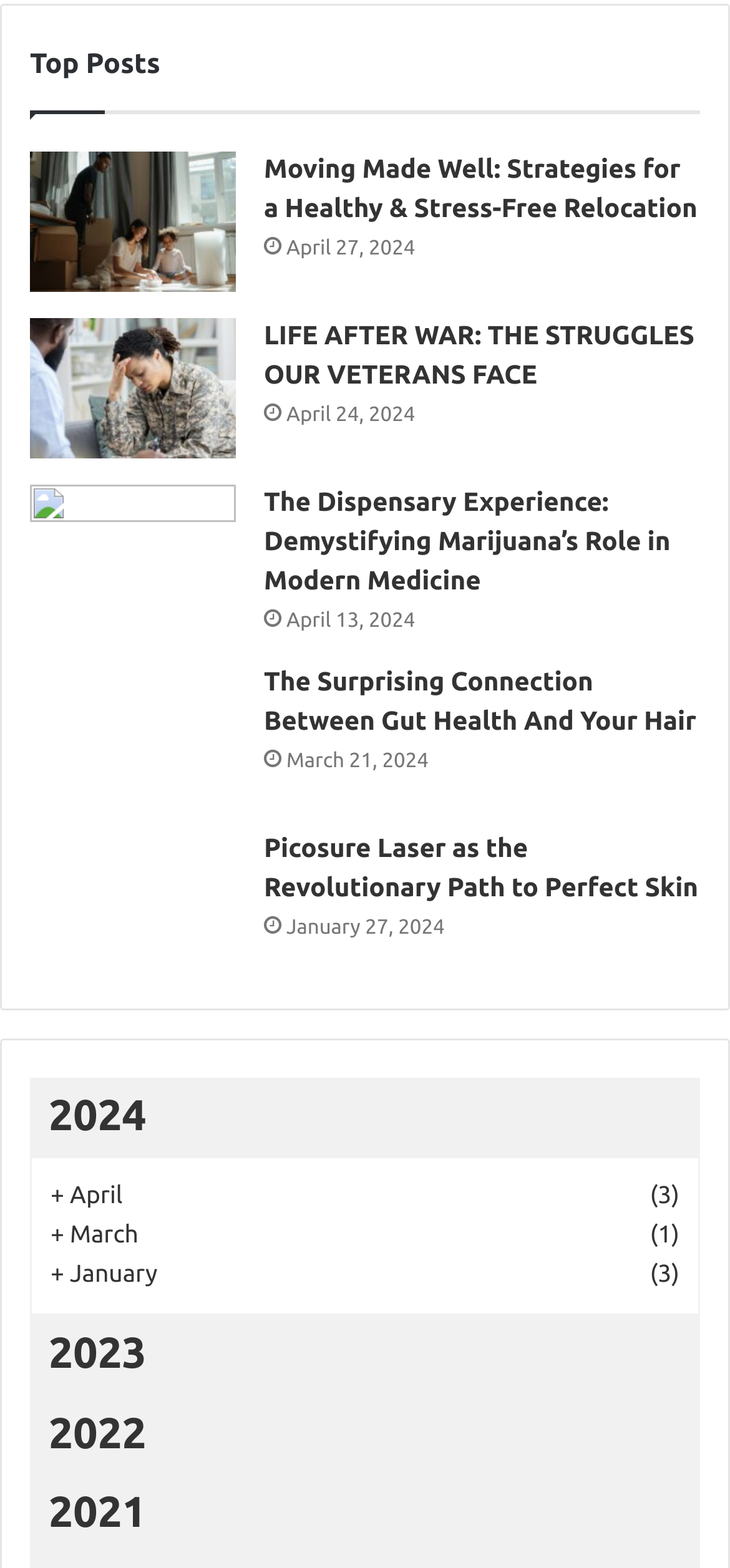Please give a concise answer to this question using a single word or phrase: 
What is the date of the oldest post?

January 27, 2024